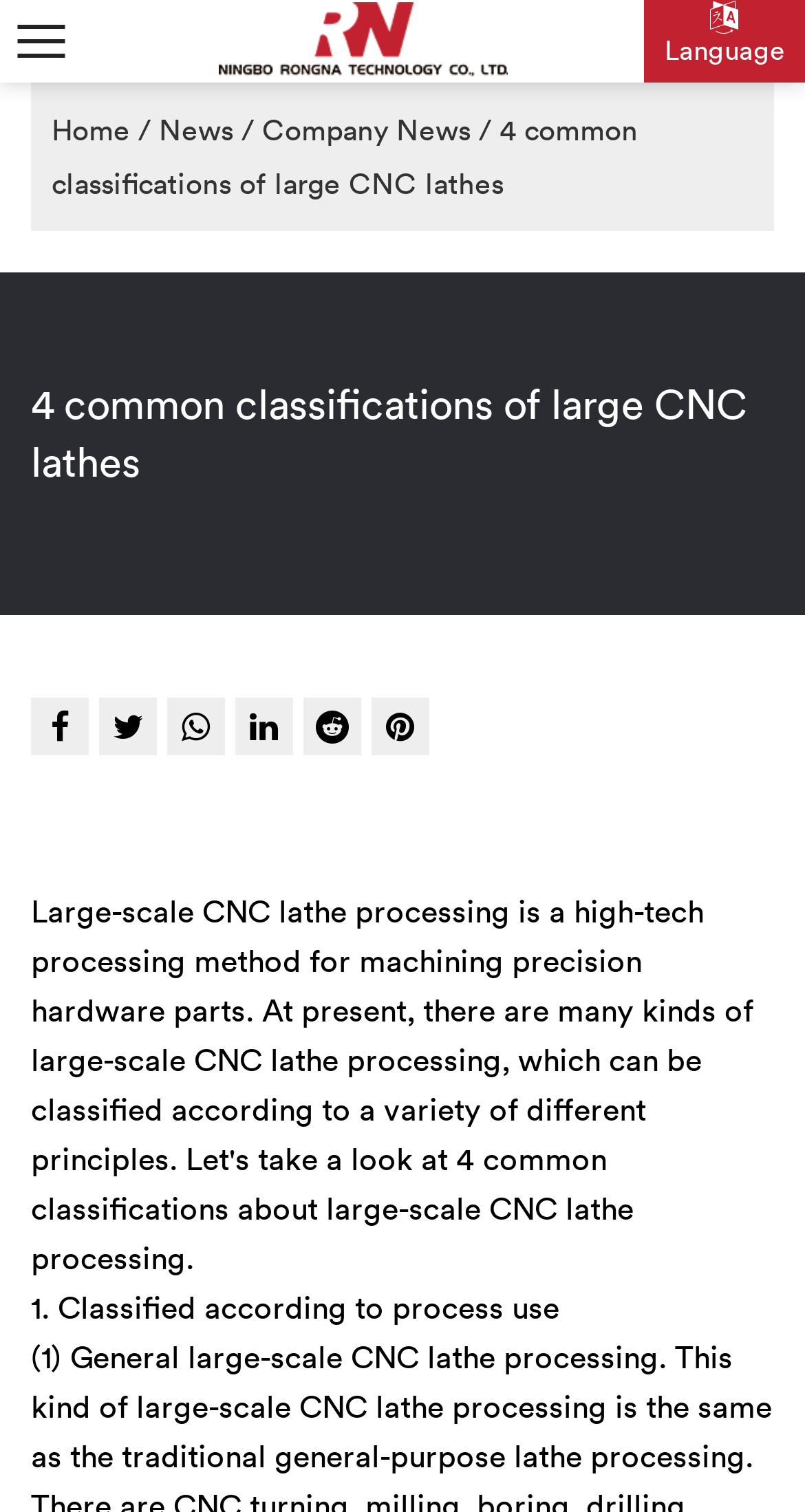What is the purpose of the icons on the webpage?
Kindly offer a comprehensive and detailed response to the question.

The six link elements with Unicode characters (e.g., '', '') are likely social media links, as they are commonly used to represent social media platforms. These links are located at [0.038, 0.461, 0.962, 0.5], which is a typical location for social media links on a webpage.